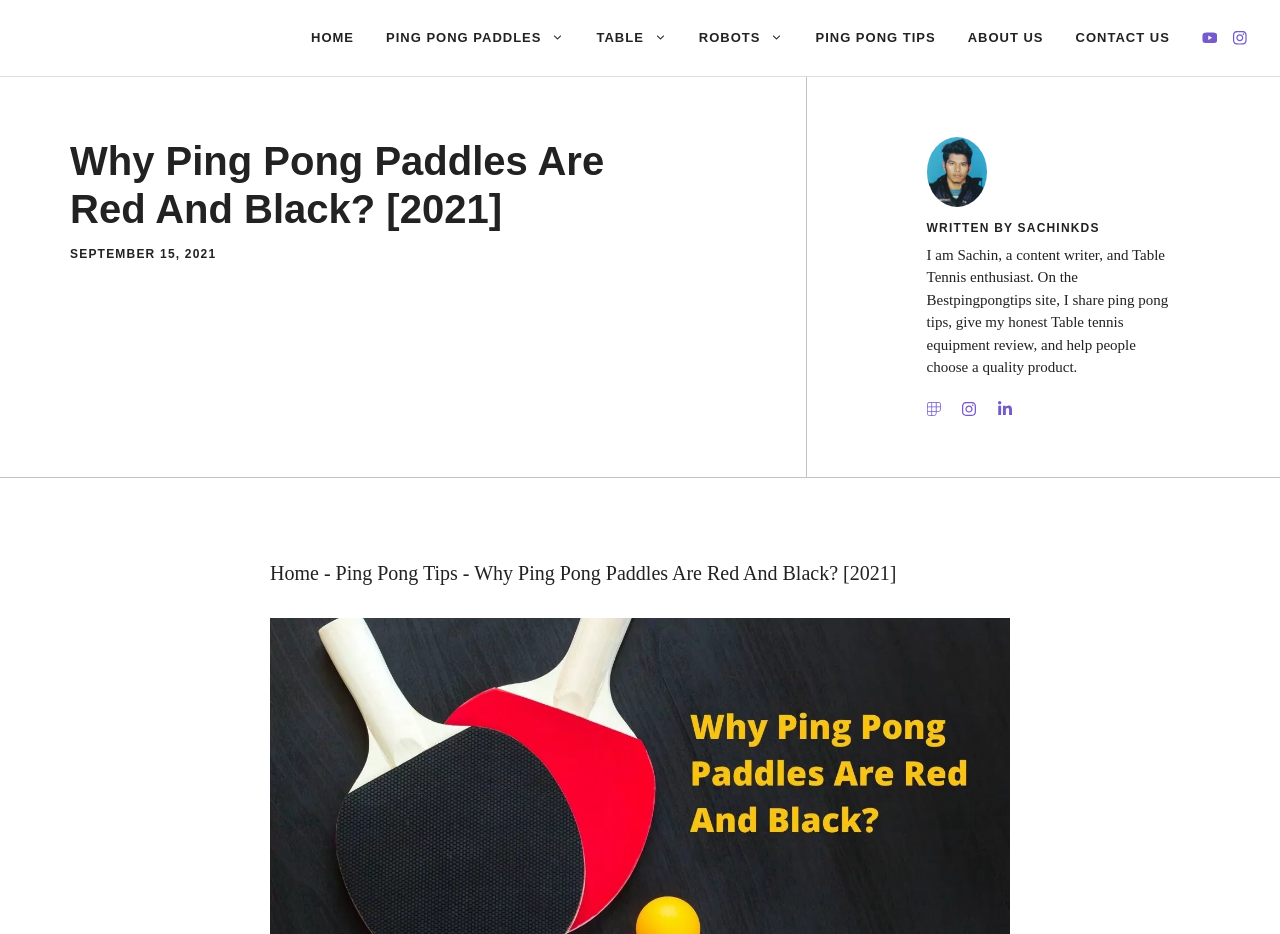Please provide a brief answer to the question using only one word or phrase: 
What is the purpose of the website?

Share ping pong tips and review table tennis equipment